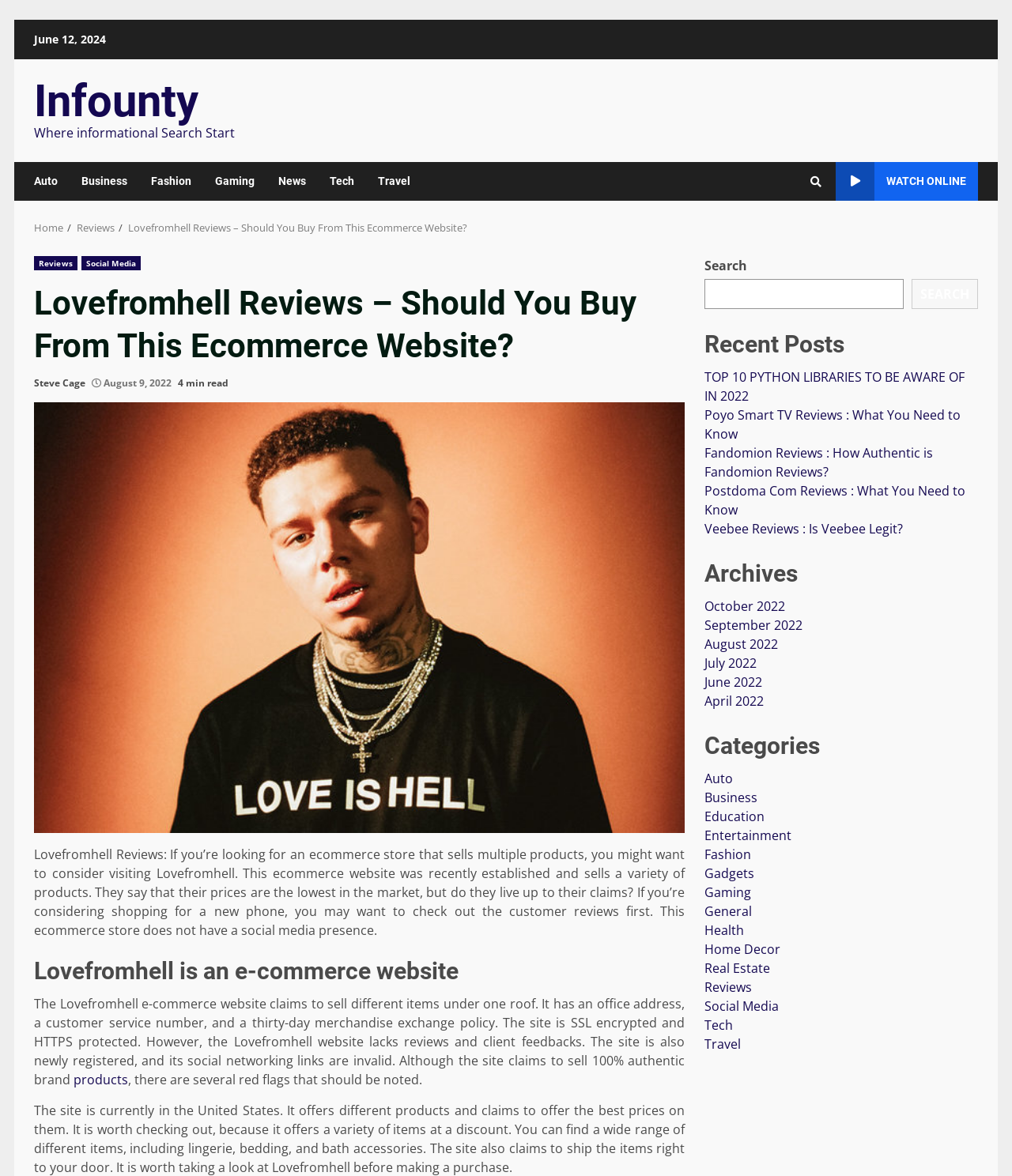Locate the bounding box coordinates of the element that should be clicked to execute the following instruction: "Visit 'Infounty' website".

[0.034, 0.064, 0.196, 0.108]